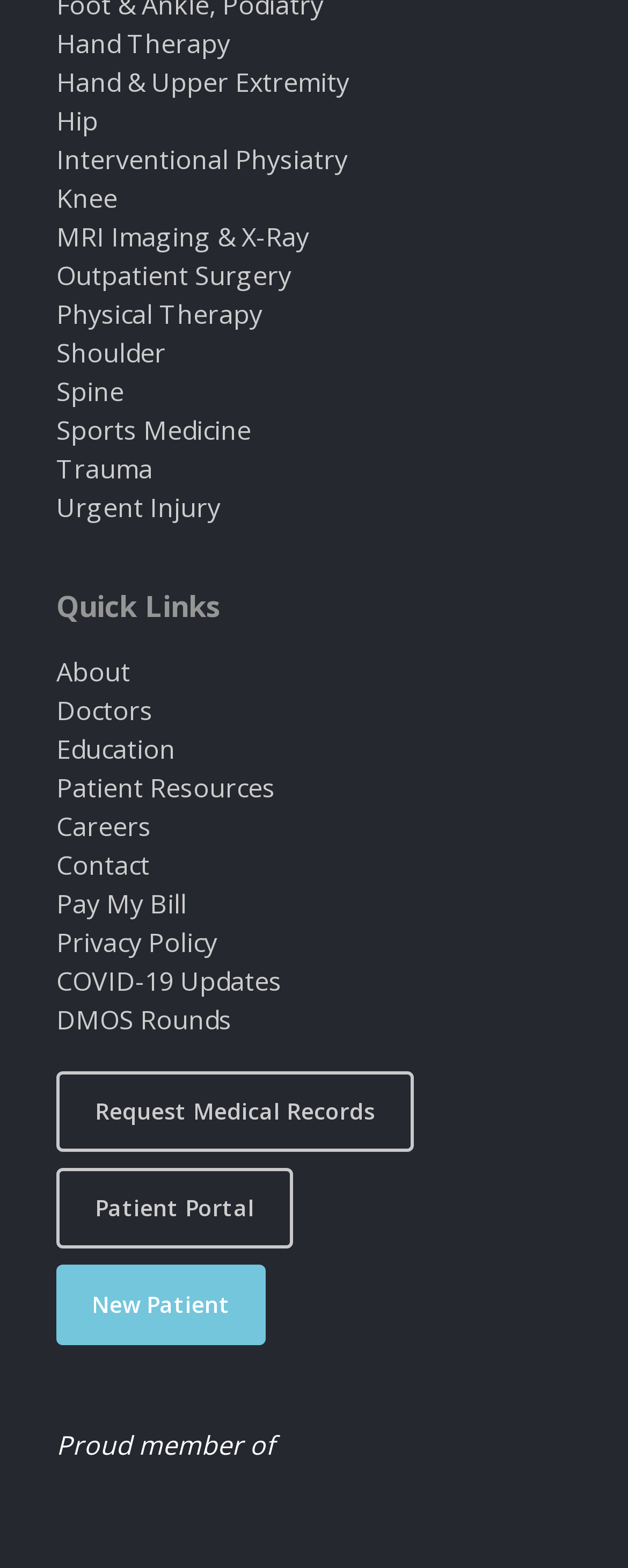Please determine the bounding box coordinates of the clickable area required to carry out the following instruction: "View COVID-19 Updates". The coordinates must be four float numbers between 0 and 1, represented as [left, top, right, bottom].

[0.09, 0.615, 0.449, 0.637]